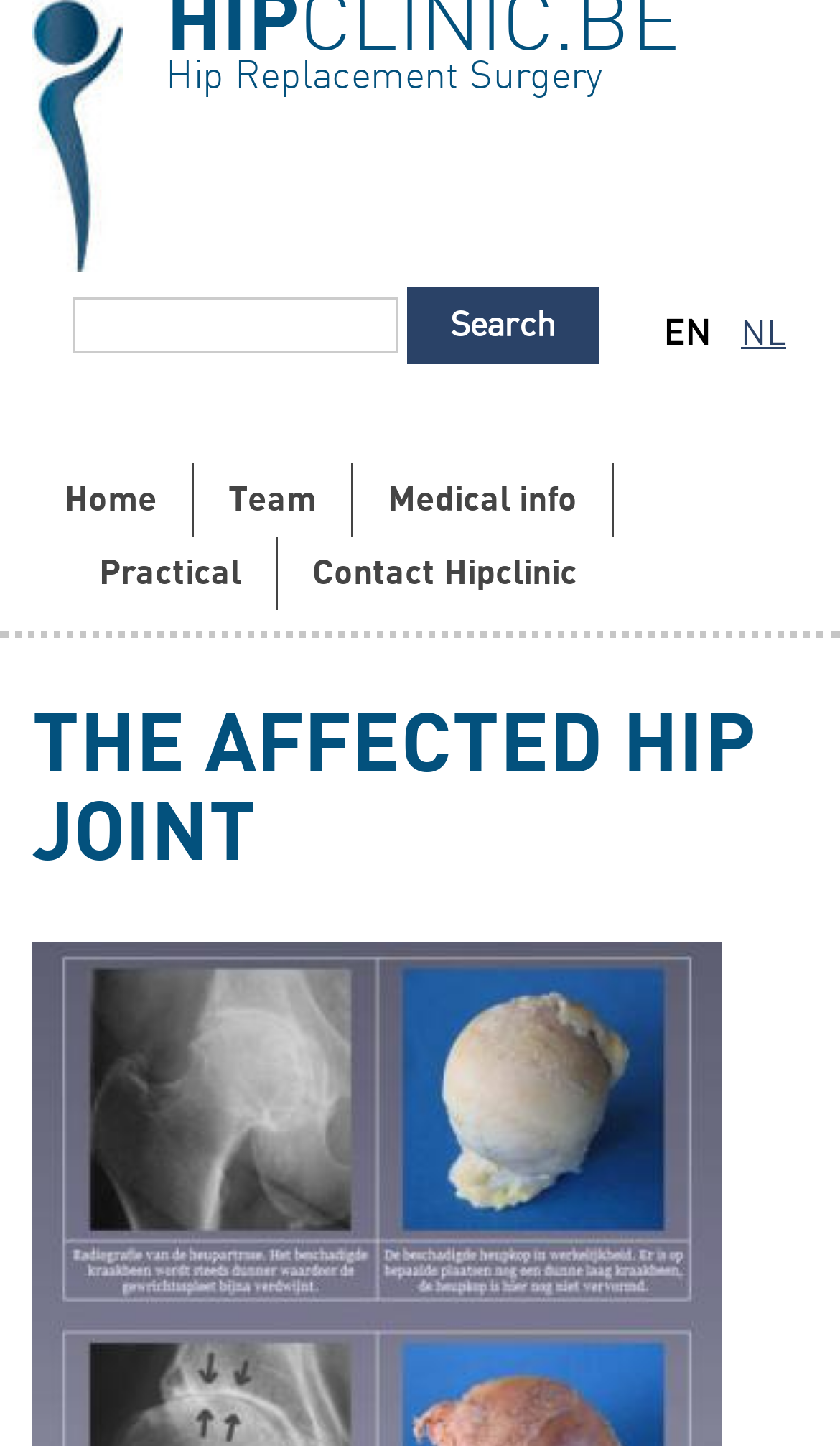Specify the bounding box coordinates of the area that needs to be clicked to achieve the following instruction: "Contact Hipclinic".

[0.331, 0.371, 0.728, 0.422]